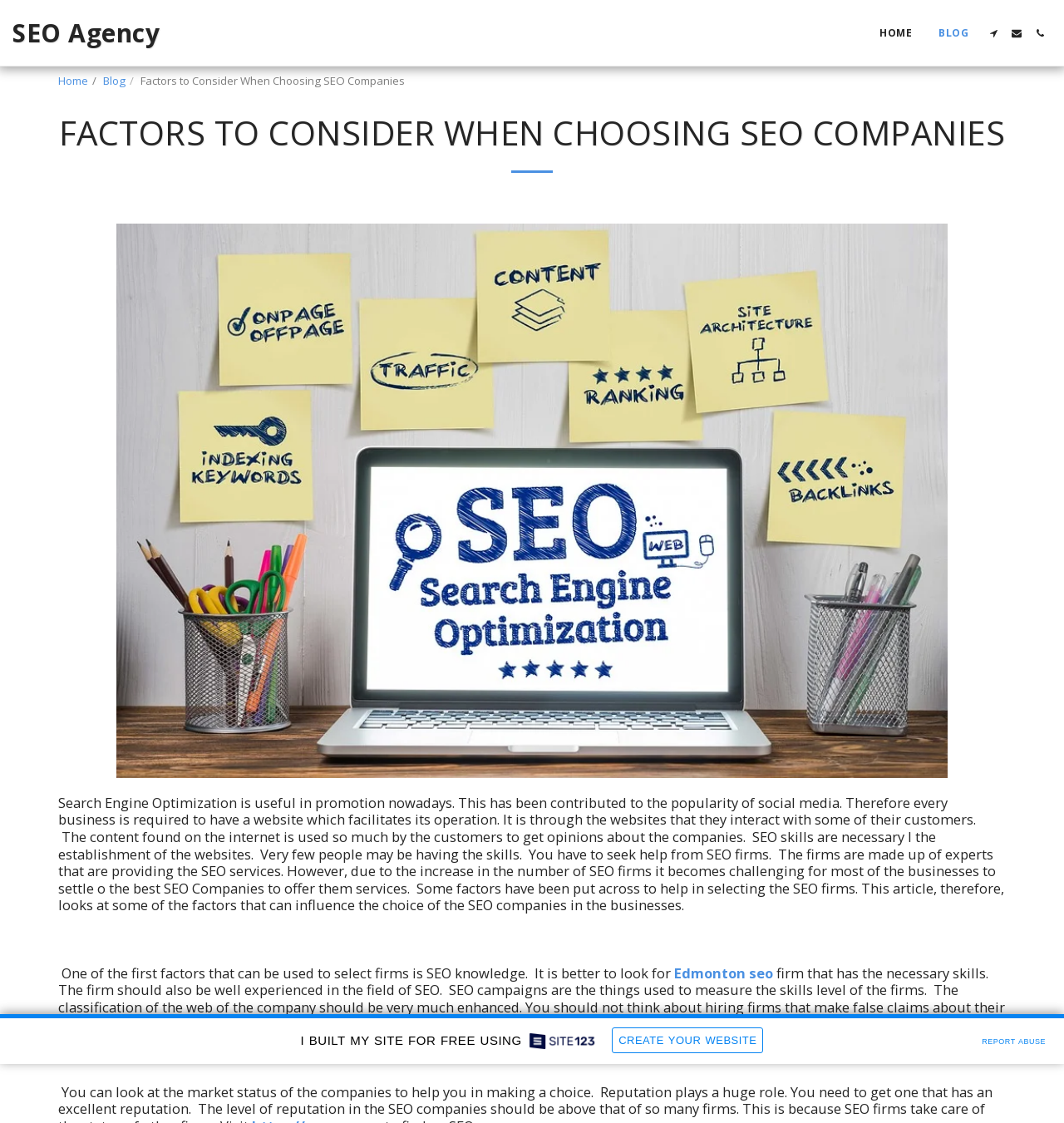Provide the text content of the webpage's main heading.

FACTORS TO CONSIDER WHEN CHOOSING SEO COMPANIES